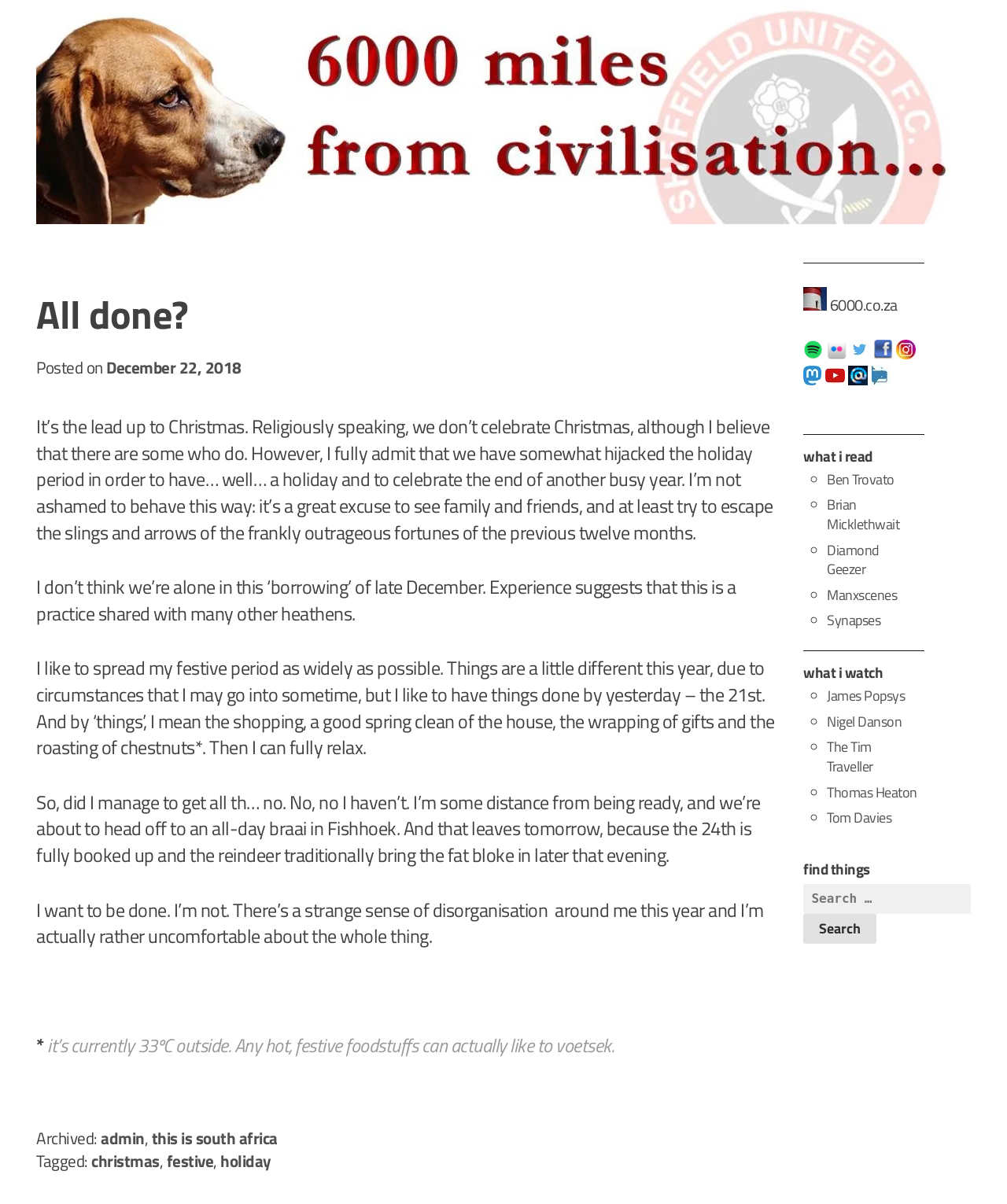Based on the image, provide a detailed and complete answer to the question: 
What is the author's attitude towards Christmas?

The author mentions that they don't celebrate Christmas religiously, but they still participate in the holiday period and enjoy the excuse to see family and friends, indicating a mixed attitude towards Christmas.